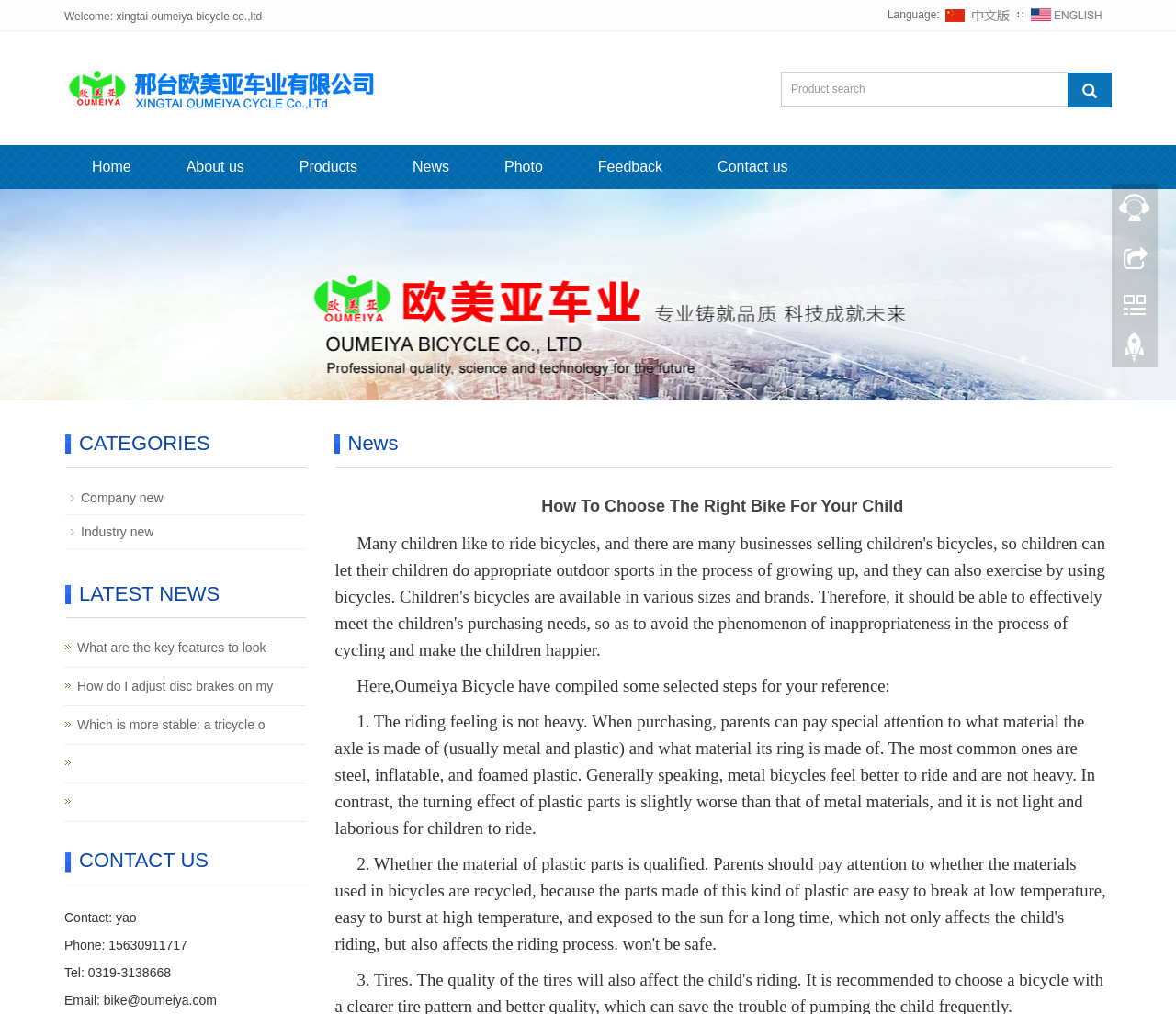Determine the bounding box coordinates of the region that needs to be clicked to achieve the task: "Contact us".

[0.055, 0.897, 0.116, 0.912]